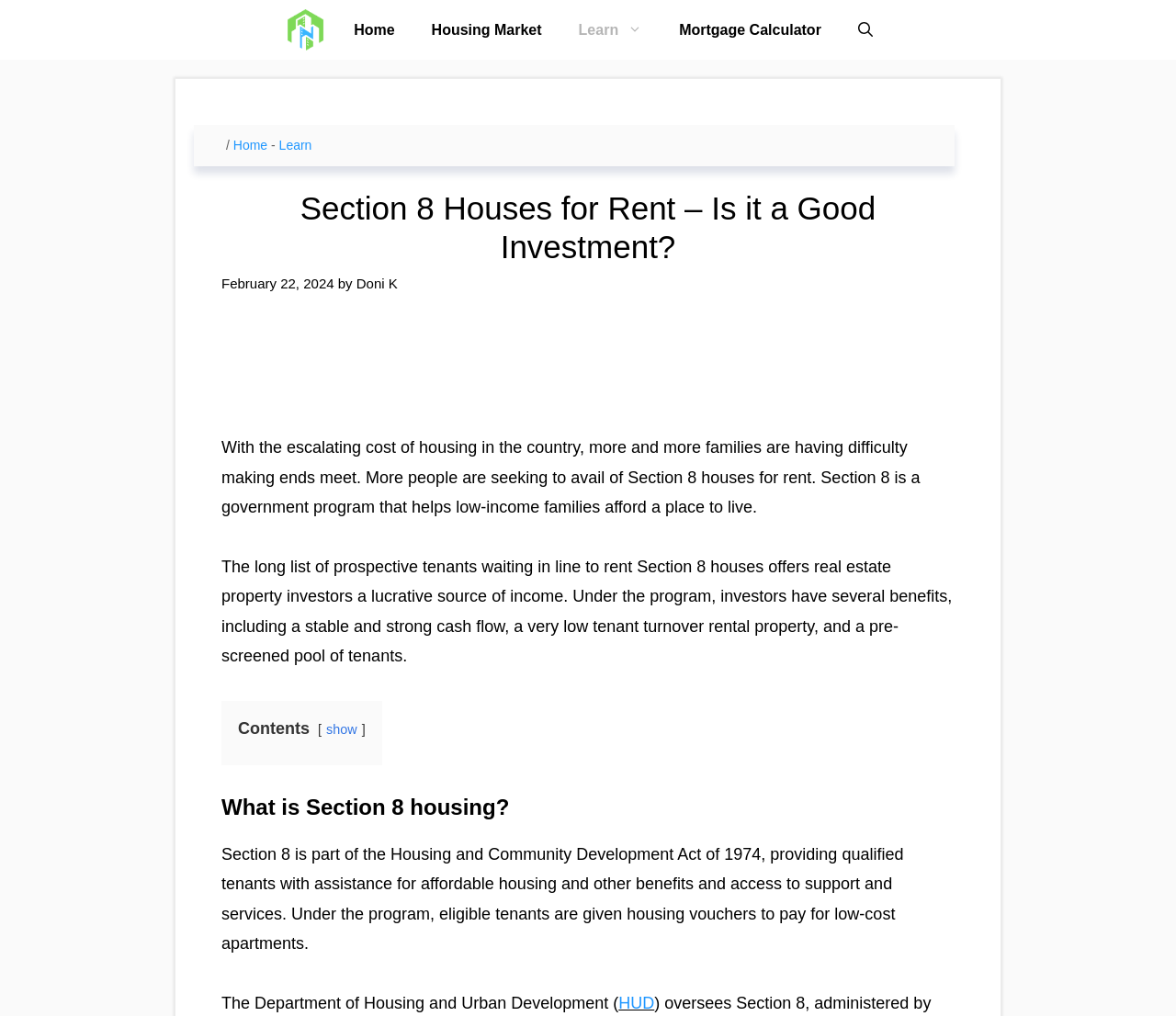Identify the bounding box coordinates for the UI element described as: "aria-label="Open Search Bar"". The coordinates should be provided as four floats between 0 and 1: [left, top, right, bottom].

[0.714, 0.0, 0.758, 0.059]